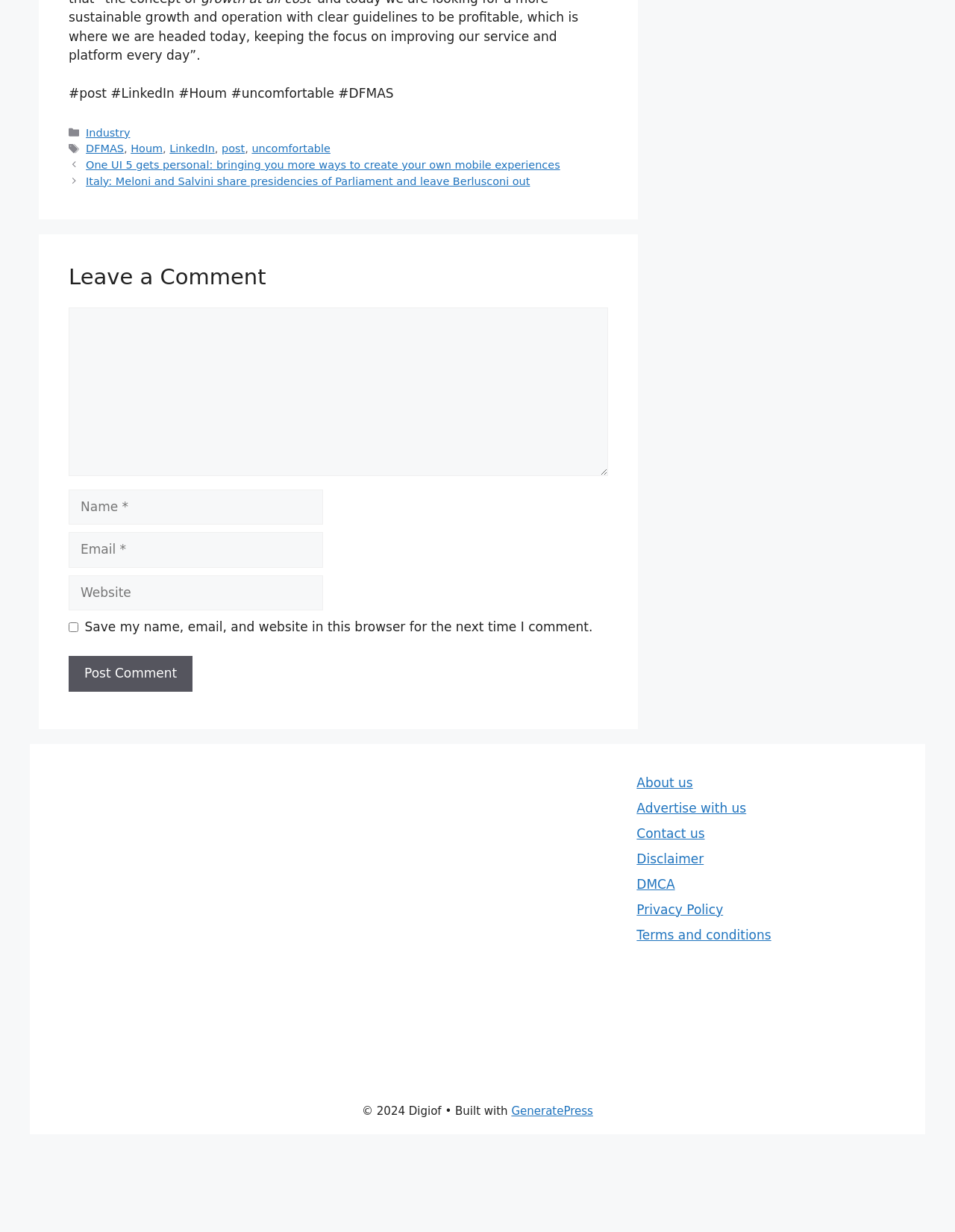Please provide the bounding box coordinates for the element that needs to be clicked to perform the following instruction: "Enter your name in the 'Name' field". The coordinates should be given as four float numbers between 0 and 1, i.e., [left, top, right, bottom].

[0.072, 0.397, 0.338, 0.426]